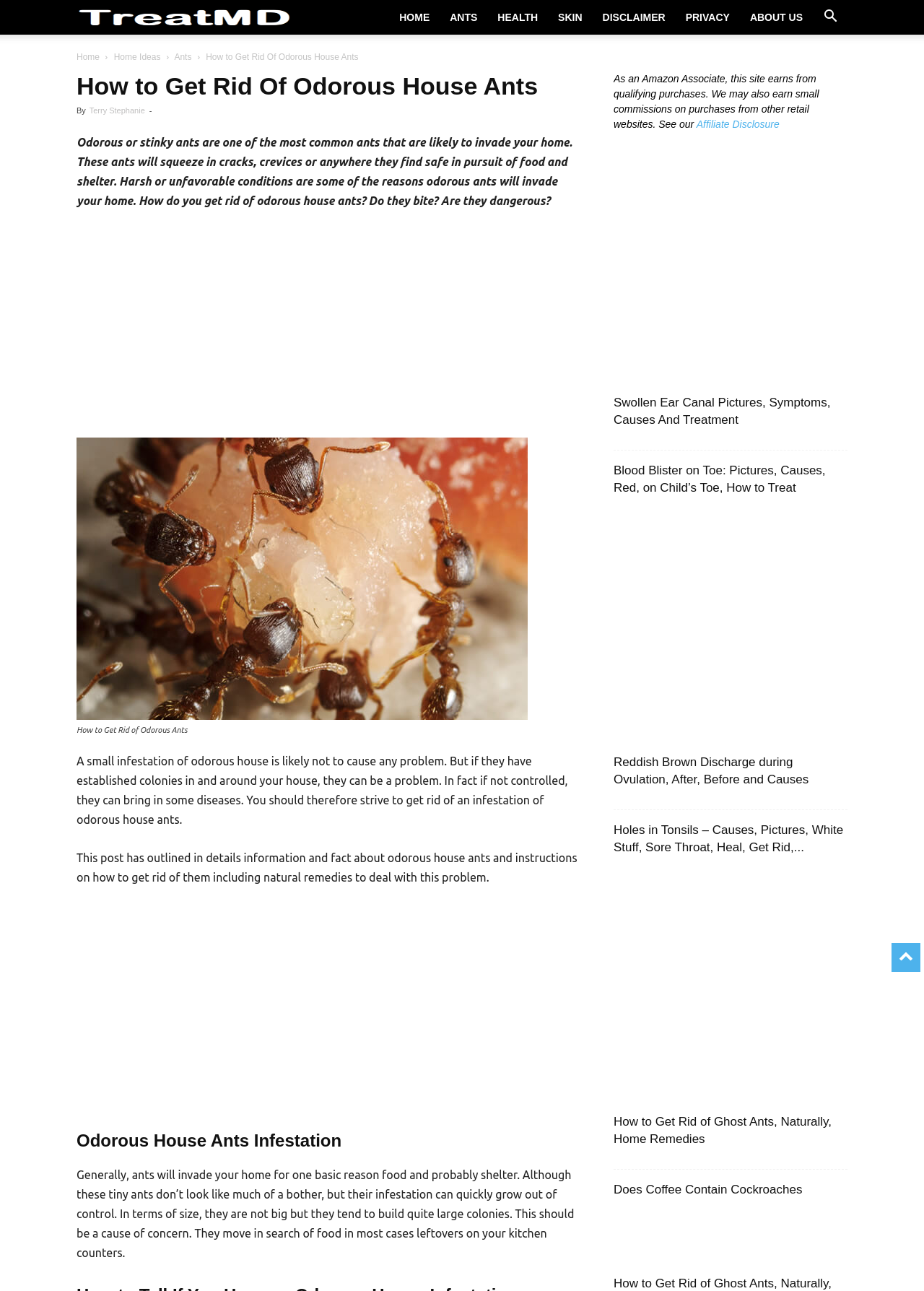What is the purpose of the post?
Give a comprehensive and detailed explanation for the question.

The post aims to provide detailed information and facts about odorous house ants, including how to get rid of them, and natural remedies to deal with the problem.